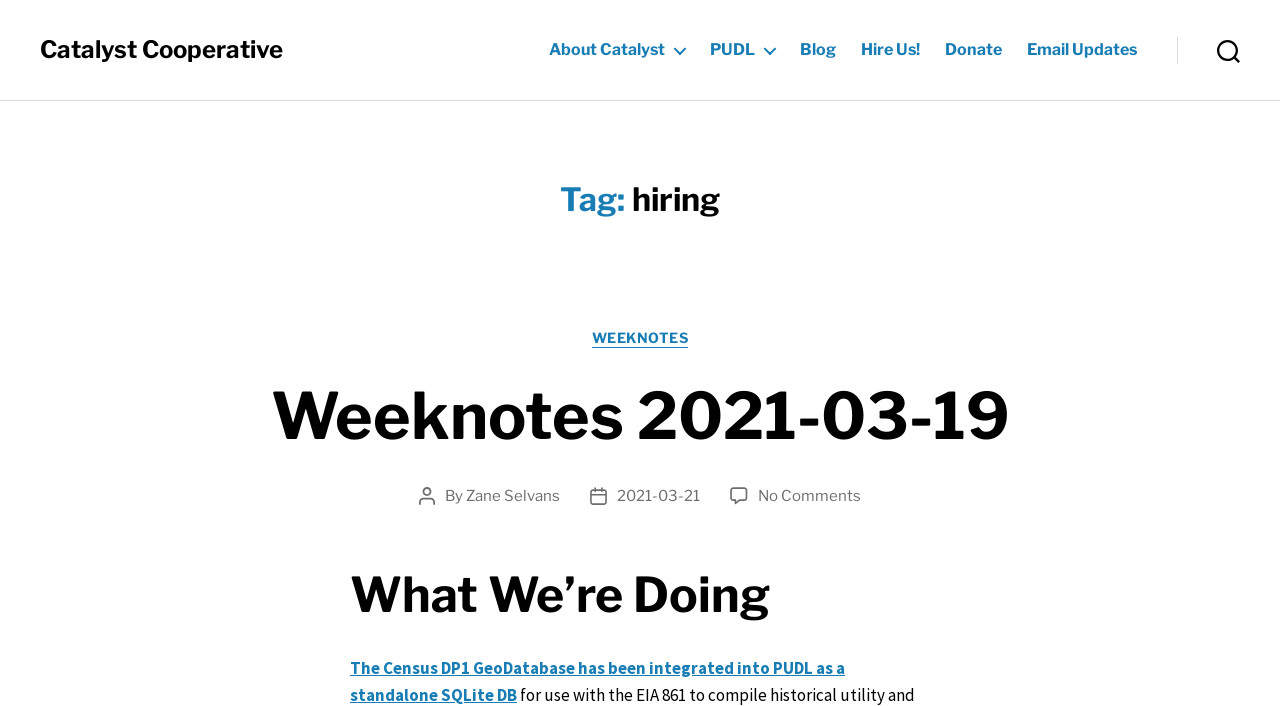Respond with a single word or phrase:
How many links are in the navigation?

7